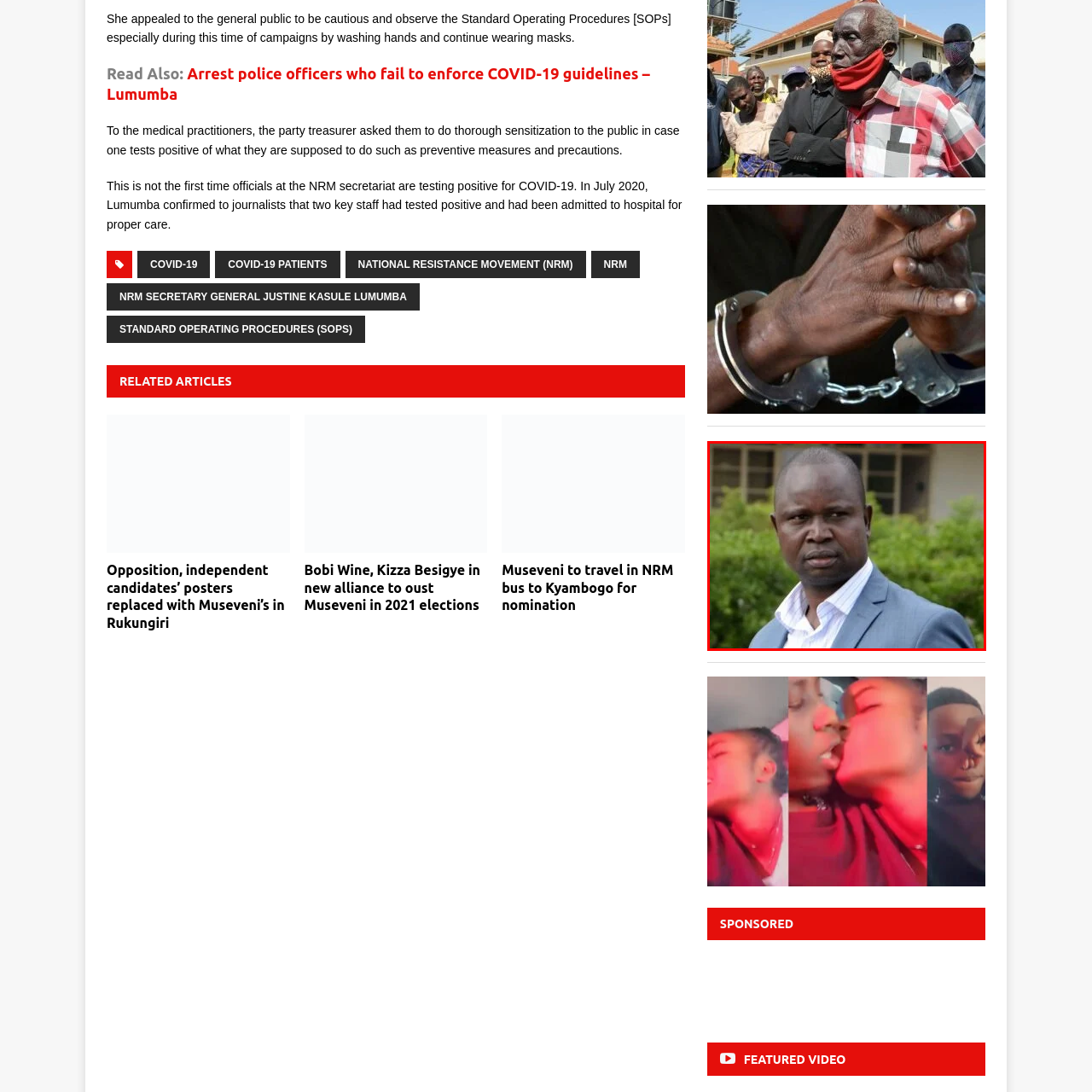What is the tone of the man's expression?
Please examine the image within the red bounding box and provide a comprehensive answer based on the visual details you observe.

The caption explicitly states that the man has a serious expression, which suggests that he is not smiling or displaying any other emotions, but rather has a solemn and grave demeanor.